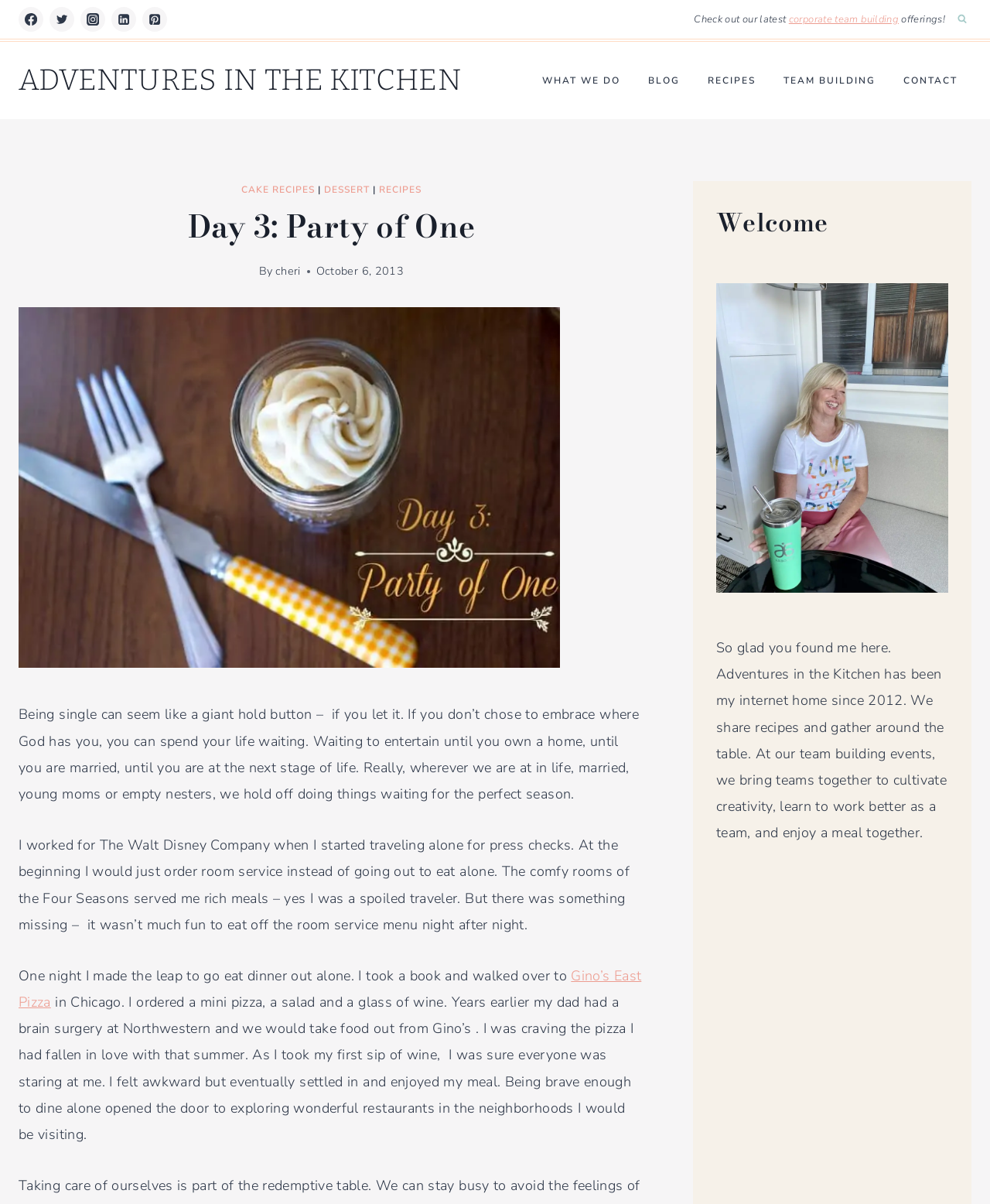Extract the heading text from the webpage.

Day 3: Party of One